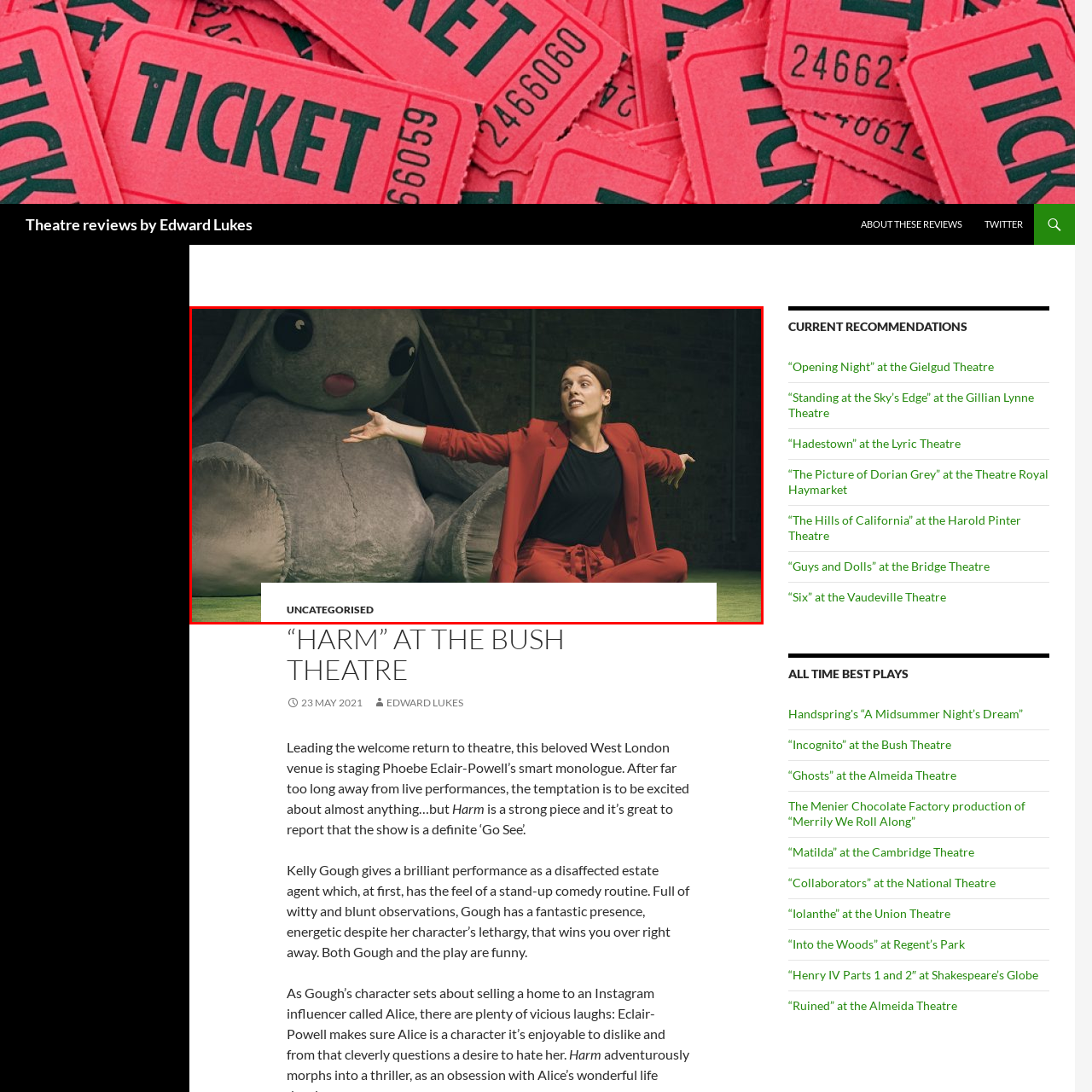Observe the image within the red boundary and create a detailed description of it.

The image features a scene from the play "Harm," performed at the Bush Theatre. In the foreground, an actress is seated with an expressive posture, wearing a vibrant red suit that contrasts with her black top. Her arms are outstretched, suggesting a dynamic moment in her performance. Behind her looms a large, plush rabbit, which adds a whimsical and surreal element to the scene. This setting enhances the emotional depth of the narrative, showcasing both the actress's engaging performance and the unique staging.

The text below the image indicates that the content is categorized as "UNCATEGORISED," hinting at a variety of themes explored within the production. This photograph captures a blend of humor and seriousness, reflecting the complex undertones of the monologue written by Phoebe Eclair-Powell, which critiques modern relationships, societal expectations, and personal struggles. The setting is minimalistic yet impactful, focusing the audience's attention on the actress's emotional expression and the contrasting innocence of the oversized rabbit.